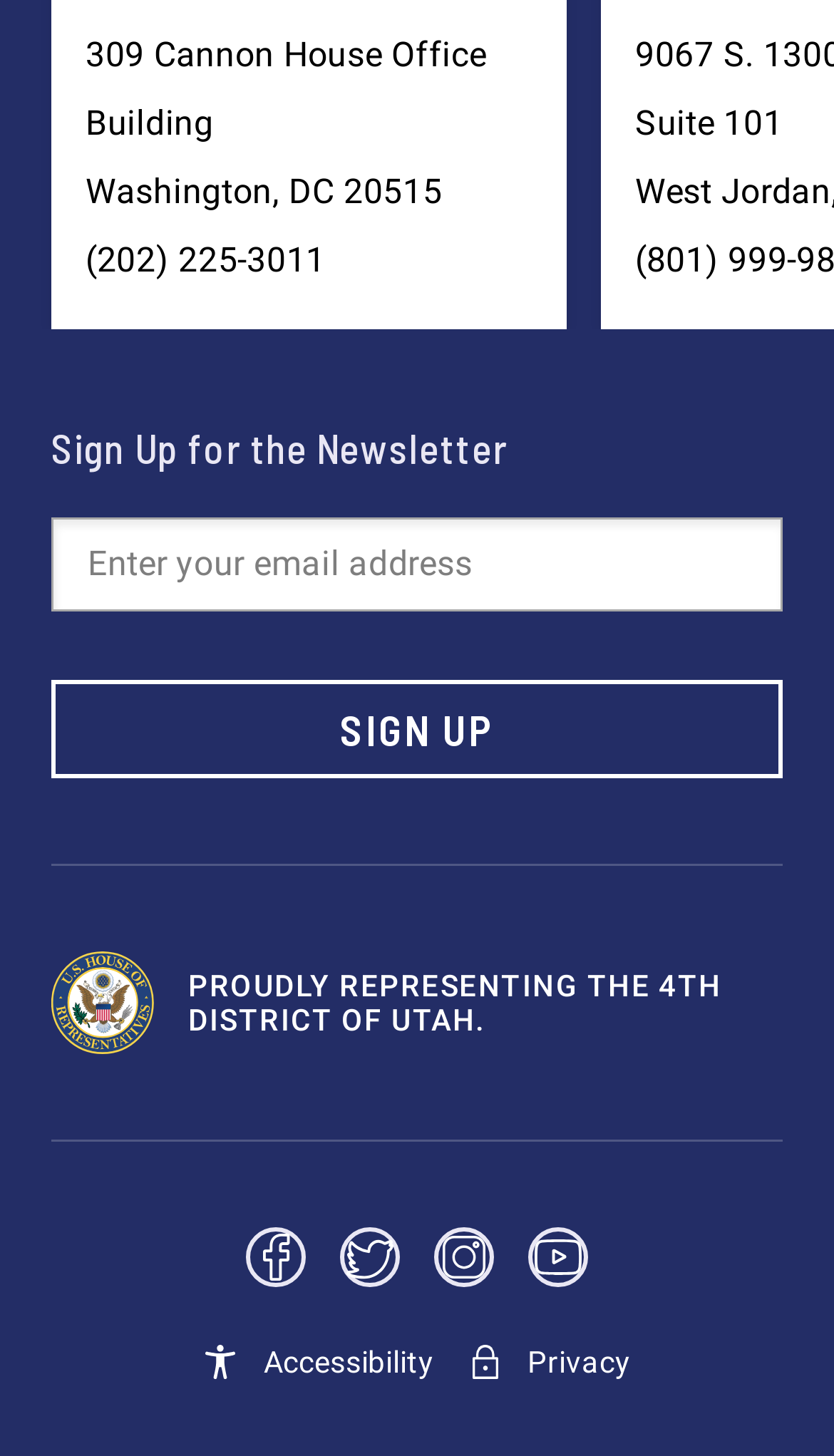Answer this question using a single word or a brief phrase:
What is the purpose of the textbox?

Enter email address